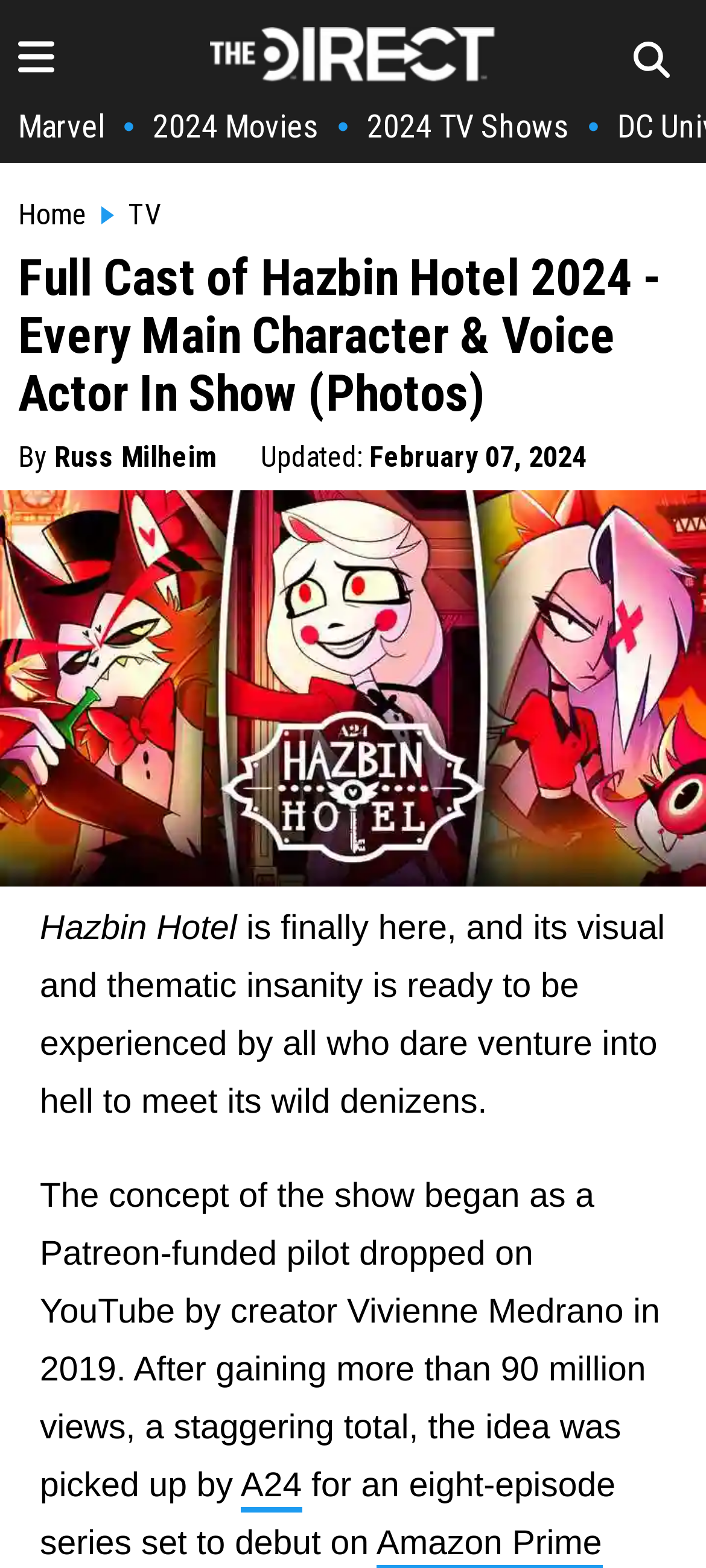Given the description of the UI element: "Liefde buiten de Lijntjes", predict the bounding box coordinates in the form of [left, top, right, bottom], with each value being a float between 0 and 1.

None